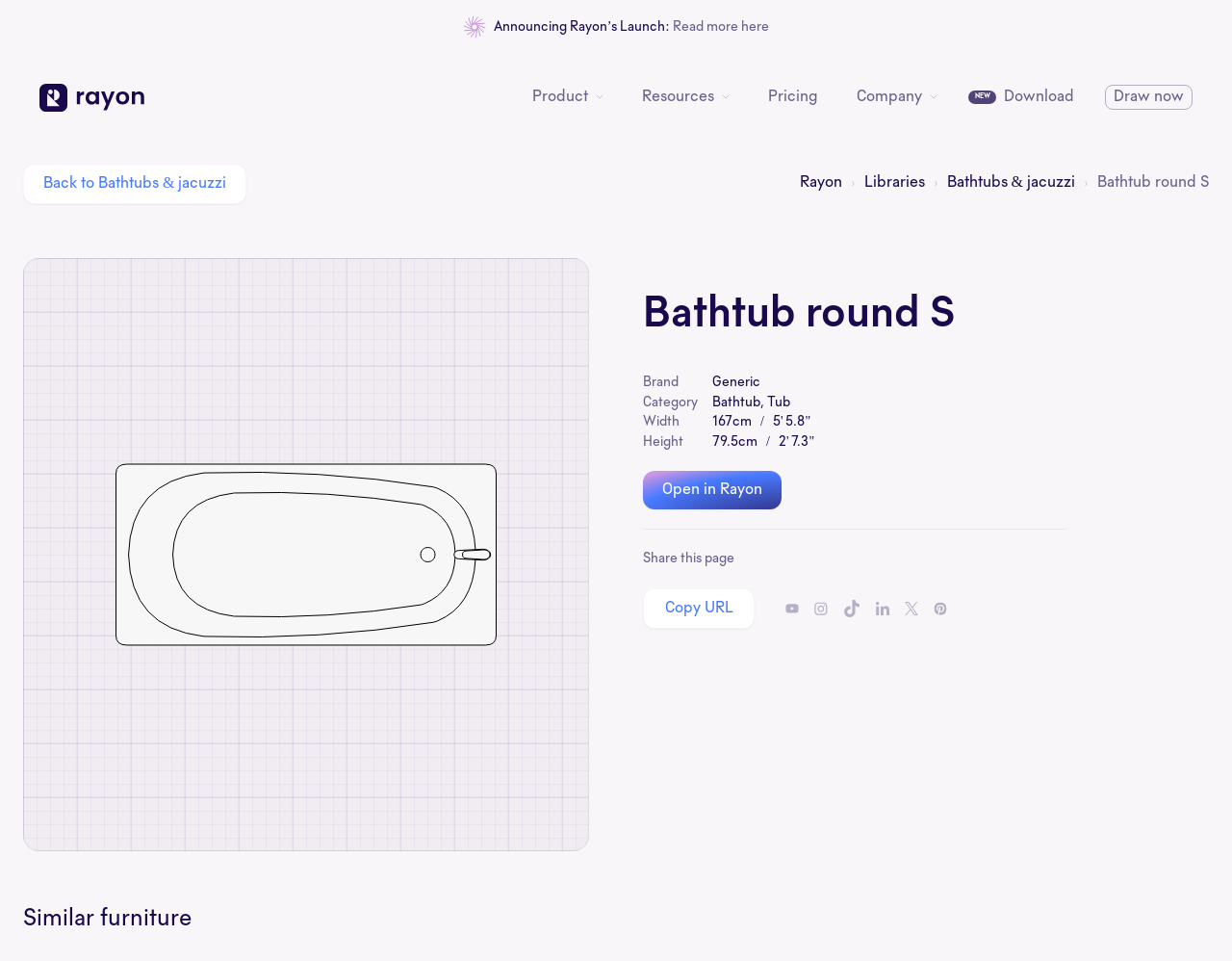Offer a meticulous caption that includes all visible features of the webpage.

This webpage is about a free CAD block called "Bathtub round S" brought to you by Rayon. At the top, there is an image and a heading announcing Rayon's launch with a "Read more here" link. Below this, there is a navigation menu with buttons for "Product", "Resources", "Pricing", and "Company", each with an accompanying icon. 

To the left of the navigation menu, there is a "Go back to the home page" link with an icon. Below this, there are links to "Back to Bathtubs & jacuzzi", "Rayon", "Libraries", and "Bathtubs & jacuzzi", each with an accompanying icon.

The main content of the page is a description of the "Bathtub round S" CAD block, which includes its brand, category, width, and height. There is also a link to "Open in Rayon" and a separator line below.

Underneath, there is a section for sharing the page, with a "Copy URL" button and links to Rayon's social media profiles, including YouTube, Instagram, TikTok, LinkedIn, Twitter, and Pinterest, each with an accompanying icon.

At the bottom of the page, there is a section titled "Similar furniture" with an image.